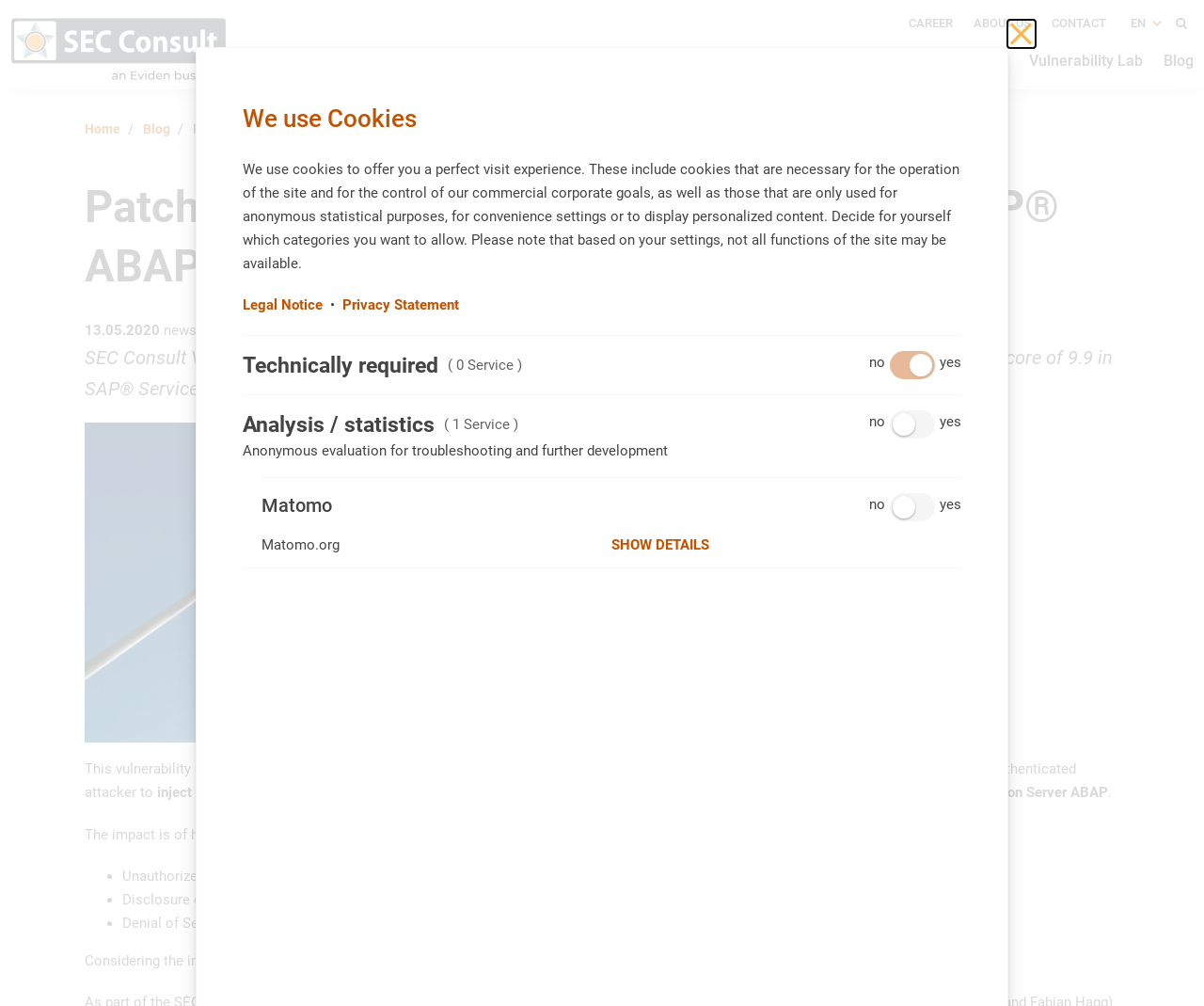Provide your answer in one word or a succinct phrase for the question: 
What is the purpose of the 'Toggle Search' button?

To toggle search